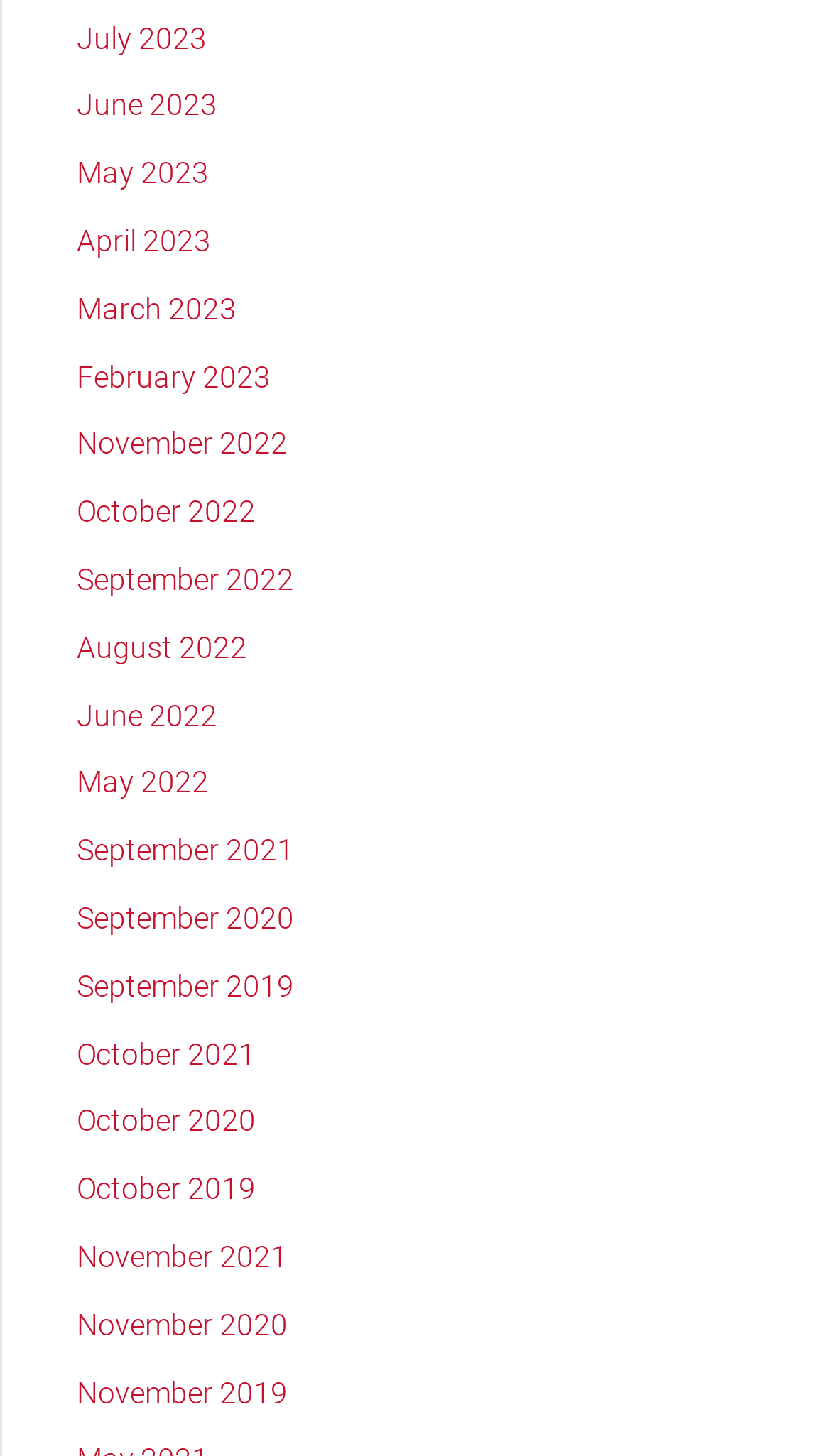How many months are listed on the webpage?
Please analyze the image and answer the question with as much detail as possible.

By examining the links on the webpage, I can see that there are 24 months listed, ranging from July 2023 to November 2019.